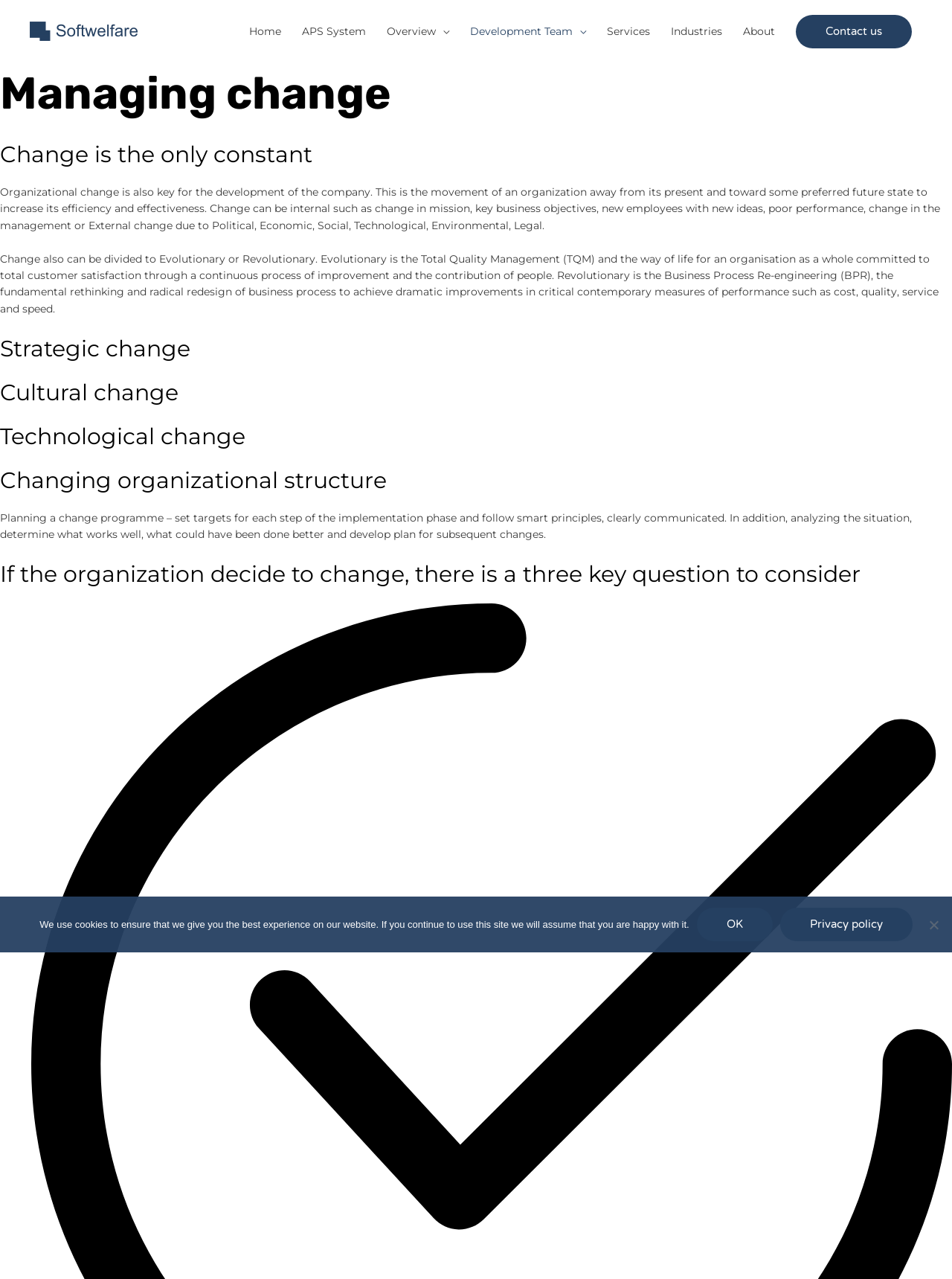Based on the element description OK, identify the bounding box coordinates for the UI element. The coordinates should be in the format (top-left x, top-left y, bottom-right x, bottom-right y) and within the 0 to 1 range.

[0.732, 0.71, 0.811, 0.736]